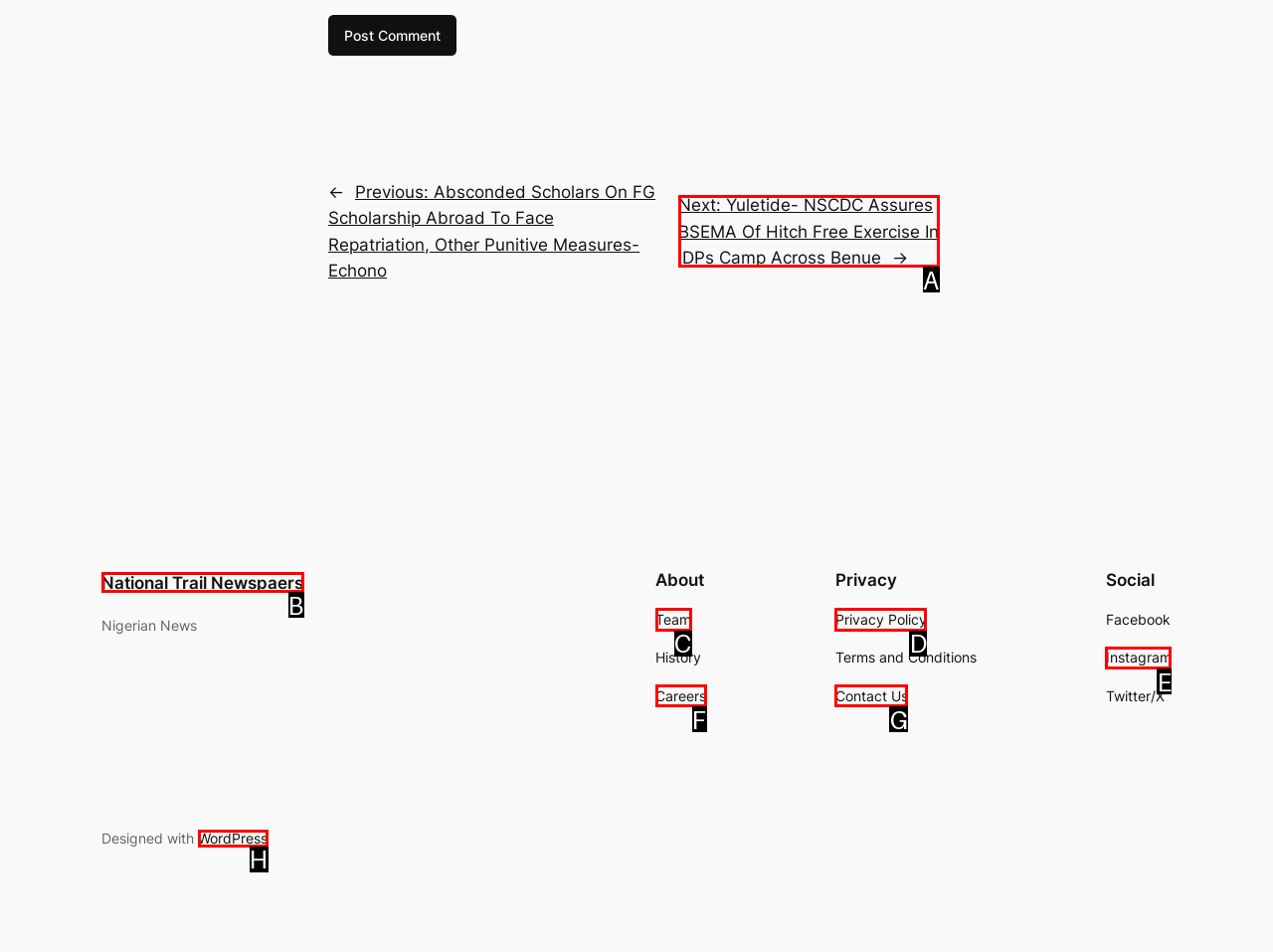Indicate the UI element to click to perform the task: Learn about the team. Reply with the letter corresponding to the chosen element.

C